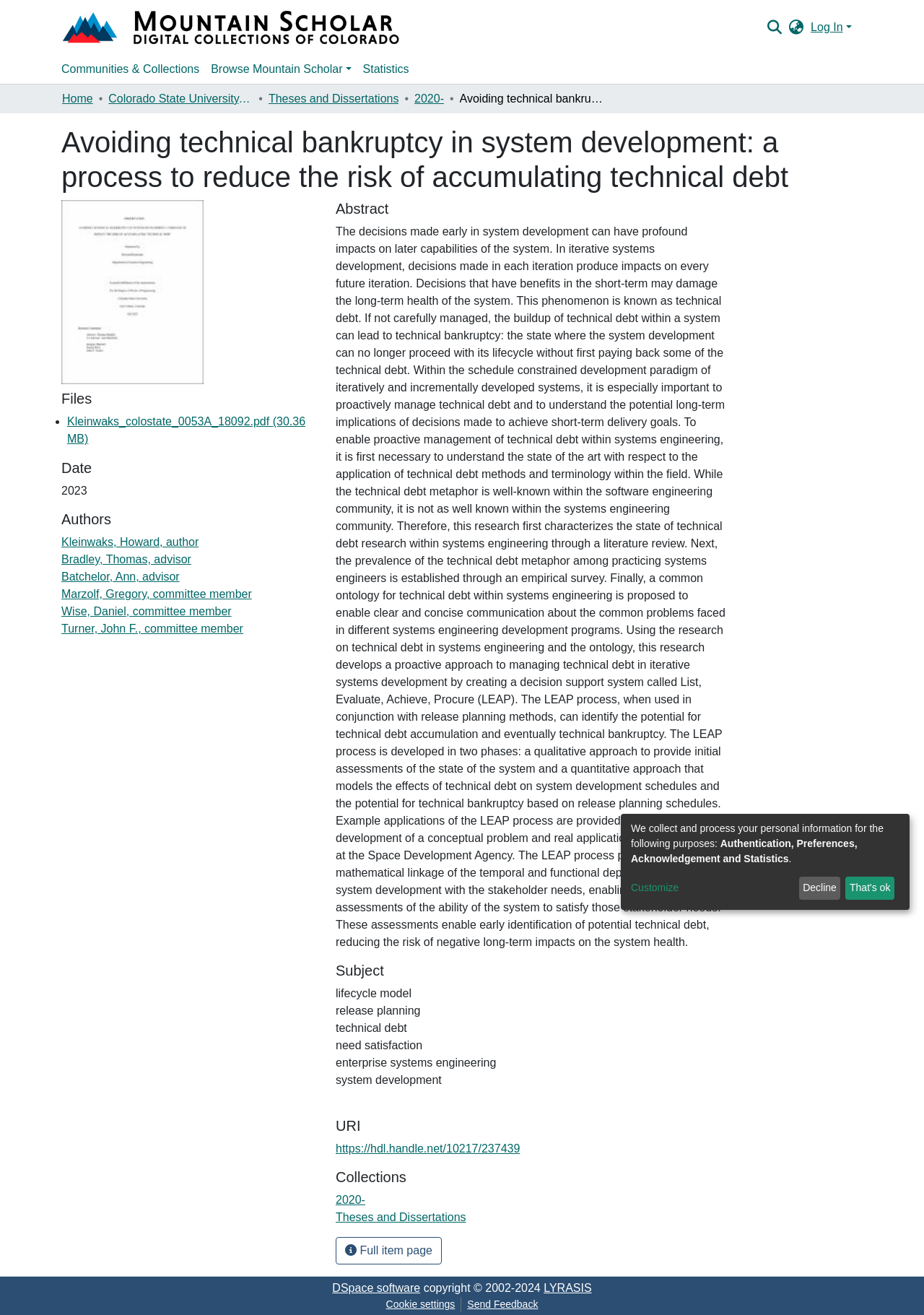Use a single word or phrase to answer the question:
What is the URL of the thesis?

https://hdl.handle.net/10217/237439